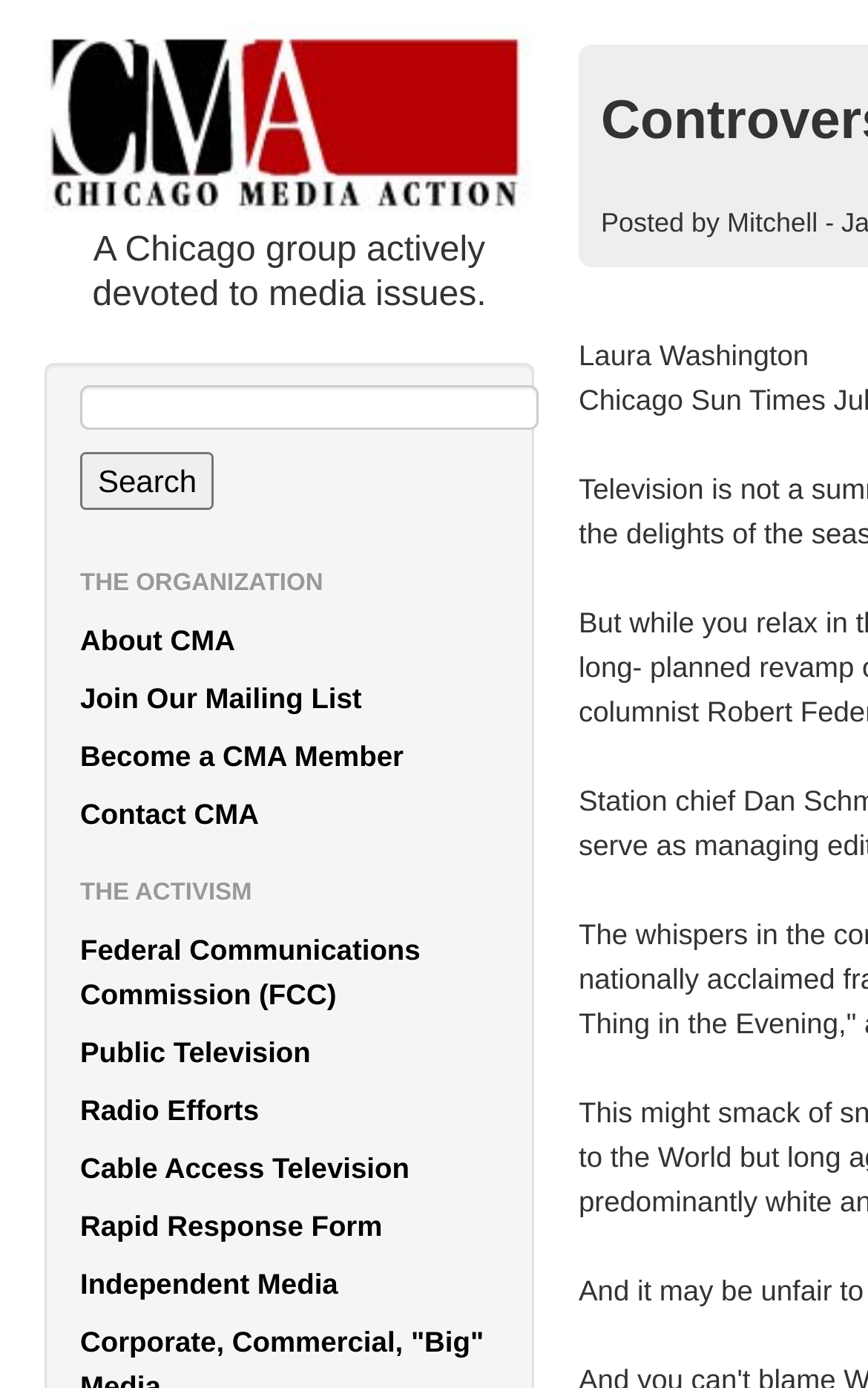How many links are there under 'THE ACTIVISM'?
Could you give a comprehensive explanation in response to this question?

Under the StaticText element 'THE ACTIVISM', there are 6 links: 'Federal Communications Commission (FCC)', 'Public Television', 'Radio Efforts', 'Cable Access Television', 'Rapid Response Form', and 'Independent Media'.